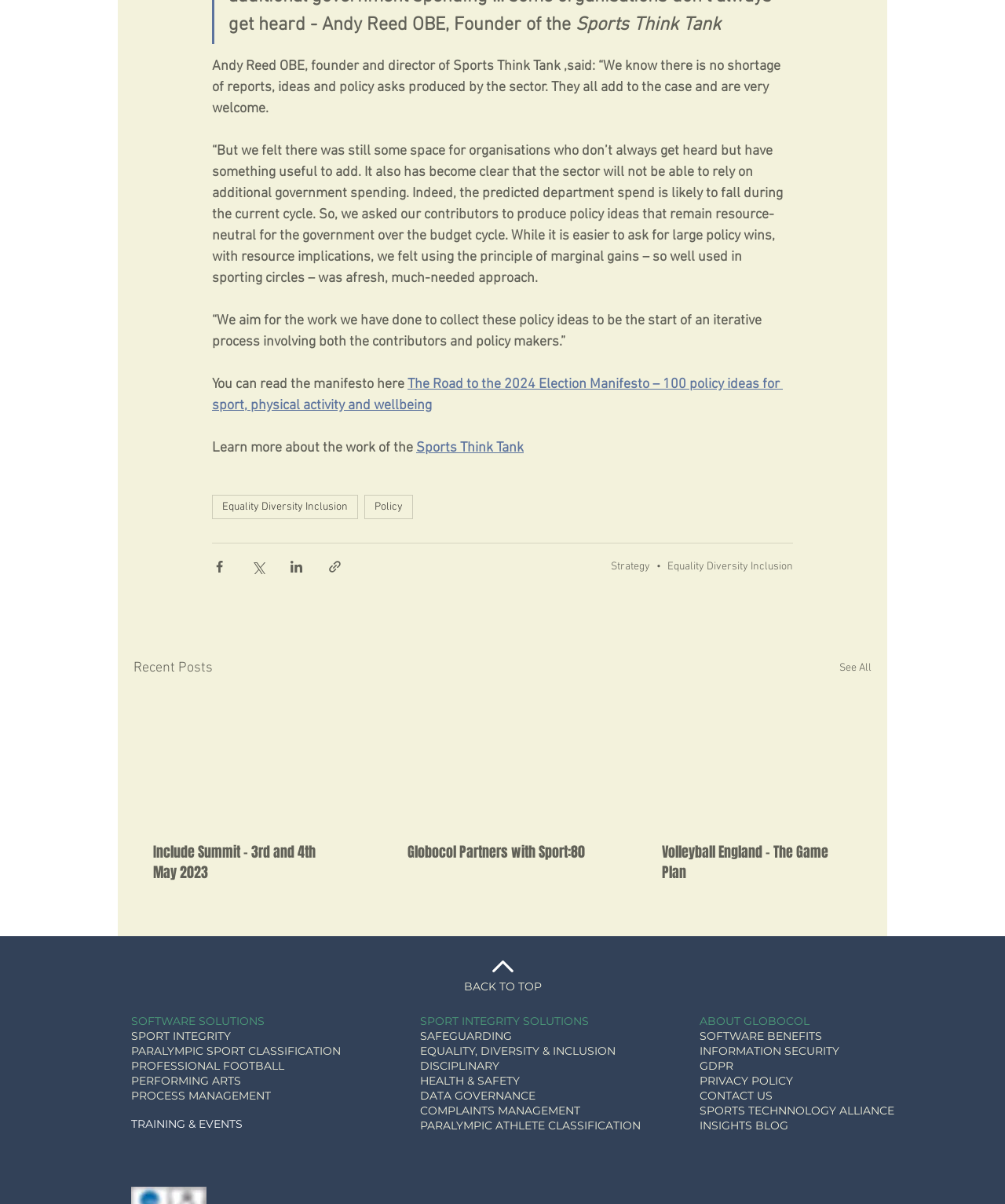Determine the bounding box coordinates of the region to click in order to accomplish the following instruction: "See all recent posts". Provide the coordinates as four float numbers between 0 and 1, specifically [left, top, right, bottom].

[0.835, 0.545, 0.867, 0.564]